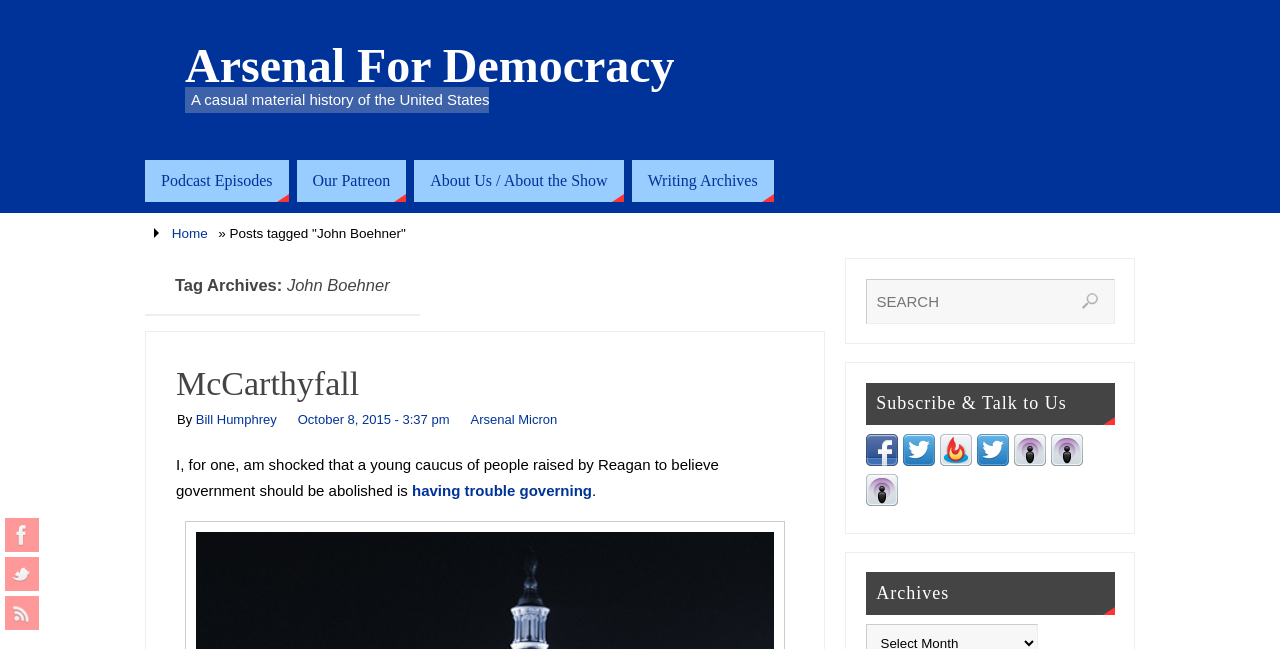Generate an in-depth caption that captures all aspects of the webpage.

The webpage is an archive page for John Boehner on the Arsenal For Democracy website. At the top, there are three social media links, Facebook, Twitter, and RSS, each accompanied by an image, aligned horizontally and positioned near the top right corner of the page.

Below the social media links, there is a header section with a link to the Arsenal For Democracy homepage, followed by a brief description of the website, "A casual material history of the United States". To the right of the description, there are links to "Podcast Episodes", "Our Patreon", and "About Us / About the Show", as well as a dropdown menu for "Writing Archives".

The main content of the page is a list of posts tagged with "John Boehner", with the title "Tag Archives: John Boehner" at the top. Each post is displayed with a heading, a brief excerpt, and information about the author and publication date. The first post is titled "McCarthyfall" and has a link to the full article.

On the right side of the page, there is a search bar with a button, and below it, a section titled "Subscribe & Talk to Us" with links to Facebook, Twitter, RSS Feed, and Podcast, each accompanied by an image. Finally, there is a heading "Archives" at the bottom right corner of the page.